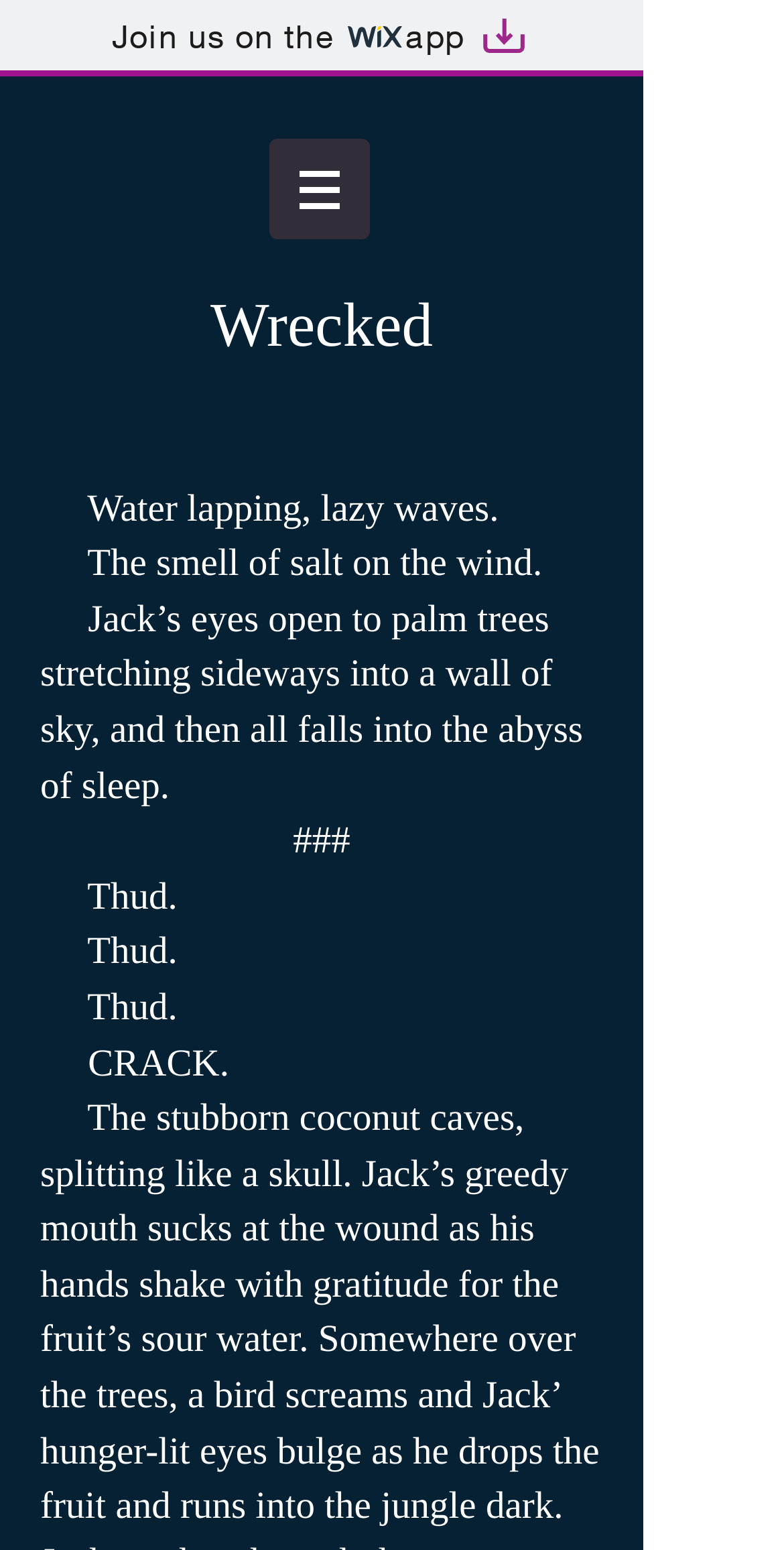Analyze the image and provide a detailed answer to the question: What is the main character's name?

From the static text elements, I can see phrases like 'Jack’s eyes open to palm trees stretching sideways into a wall of sky' and 'Jack’s greedy mouth sucks at the wound', which suggest that the main character's name is Jack.